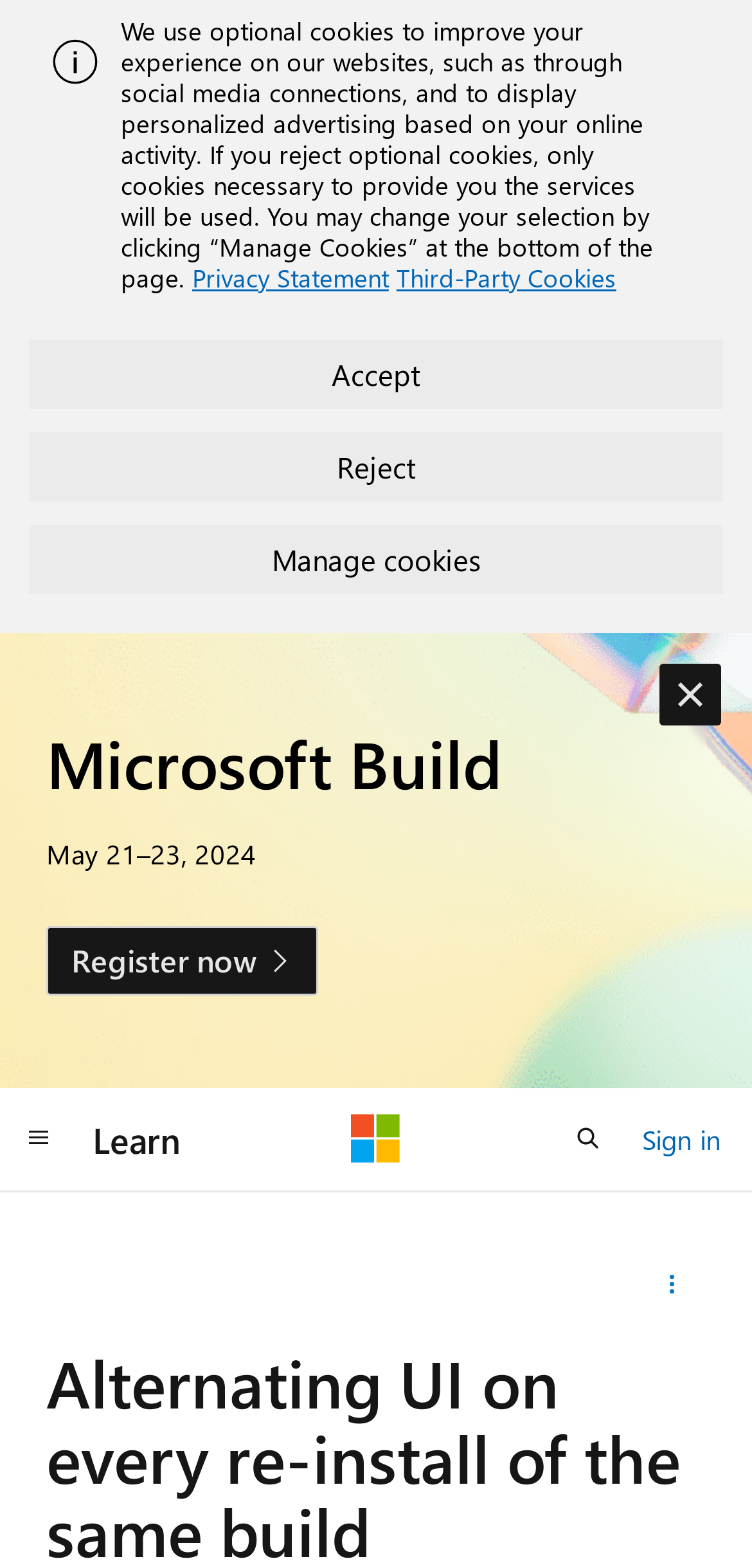What is the purpose of the 'Manage cookies' button?
Provide a comprehensive and detailed answer to the question.

I found the purpose of the 'Manage cookies' button by looking at its location and text. It is located at the bottom of the cookie notification section, and its text suggests that it allows users to manage their cookie preferences.